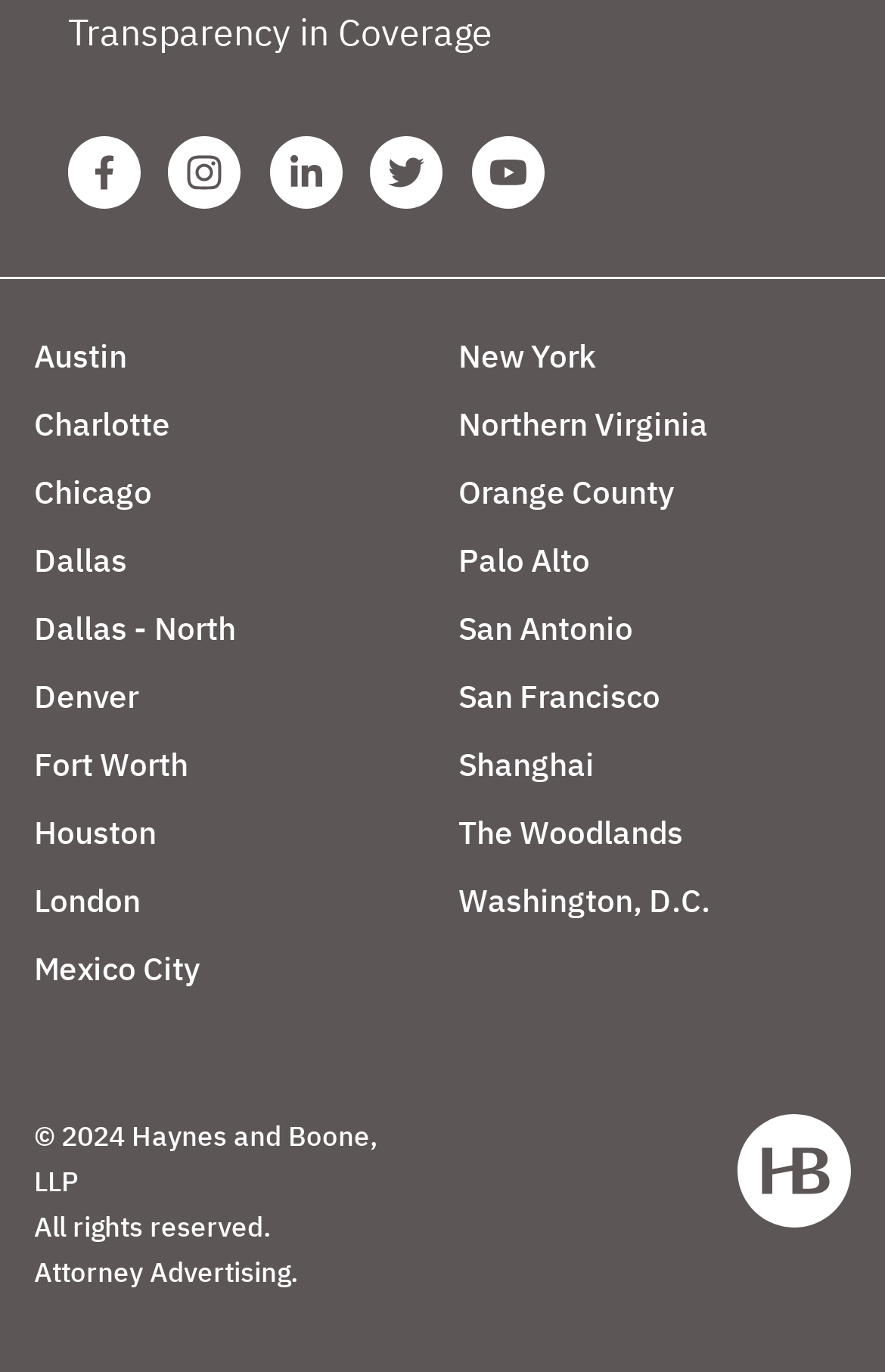What is the text below the social media links?
Please respond to the question with a detailed and thorough explanation.

I looked at the element below the social media links and found an image with the text 'Combined Shape'. This element is separate from the social media links and locations listed on the page.